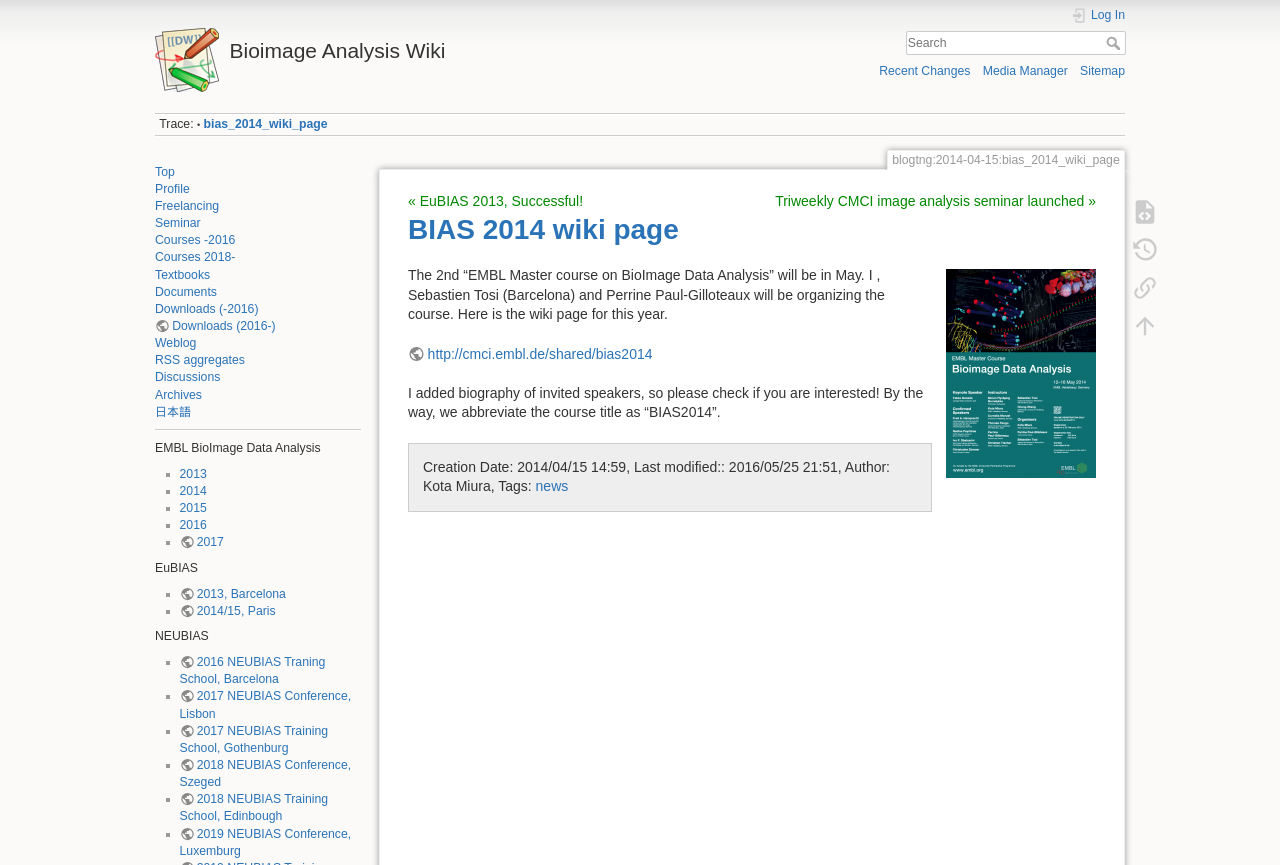What is the link to the wiki page for the course?
Using the image, provide a detailed and thorough answer to the question.

I found the answer by looking at the link element with the text content 'http://cmci.embl.de/shared/bias2014' which is a child of the root element.